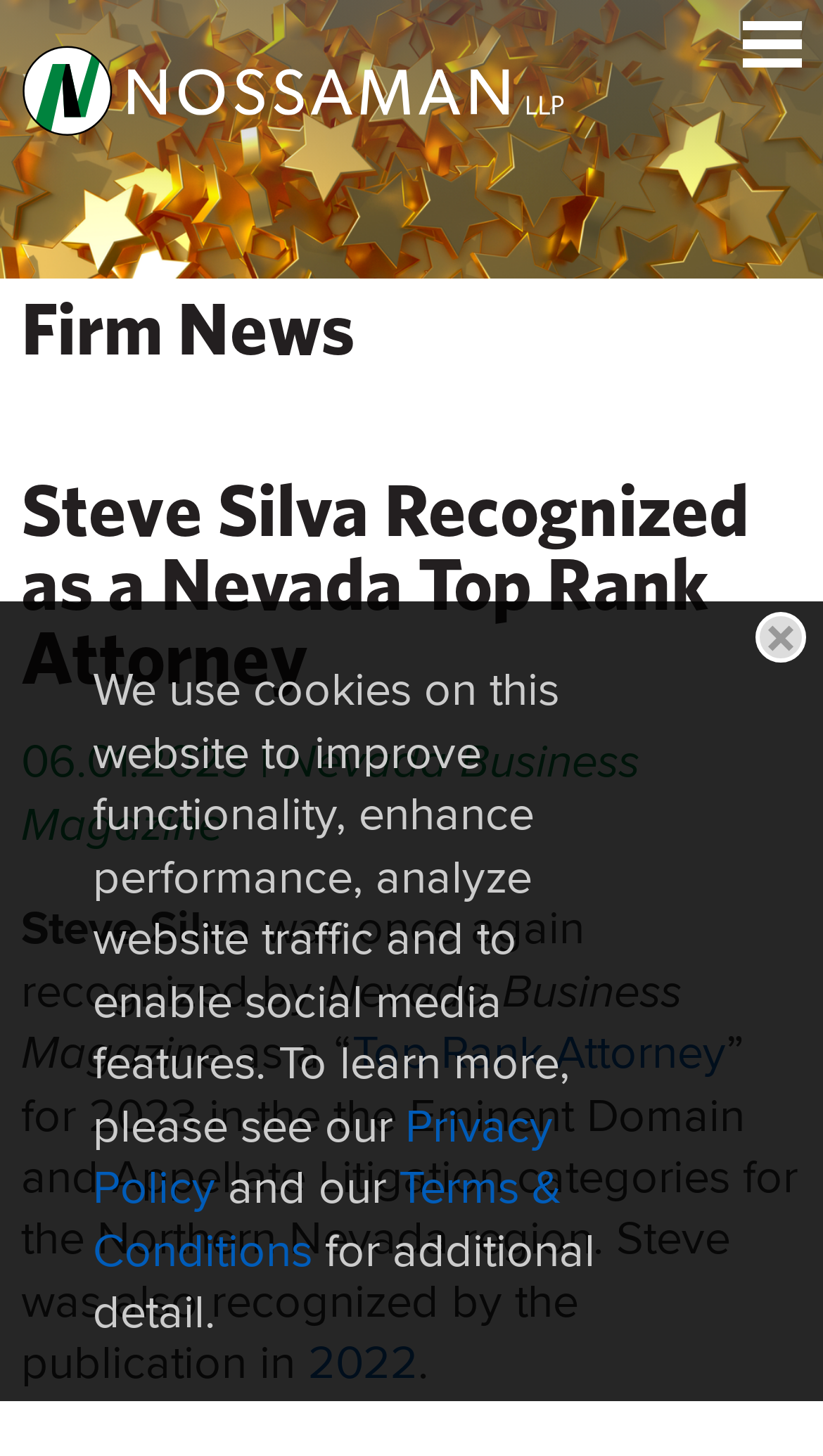Based on the description "Privacy Policy", find the bounding box of the specified UI element.

[0.113, 0.749, 0.672, 0.838]